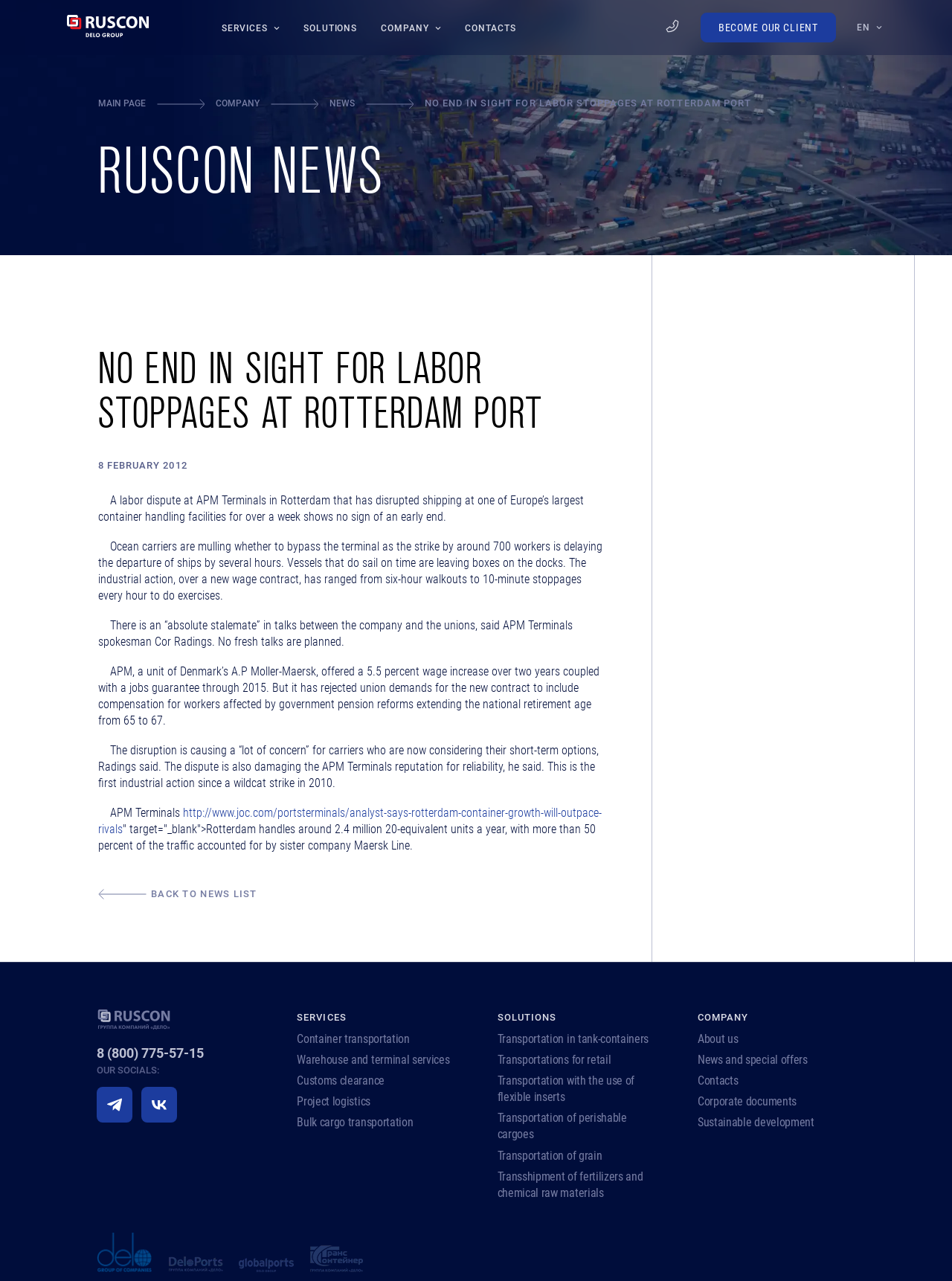Please identify the bounding box coordinates of the clickable area that will allow you to execute the instruction: "View the 'NEWS' page".

[0.364, 0.075, 0.394, 0.087]